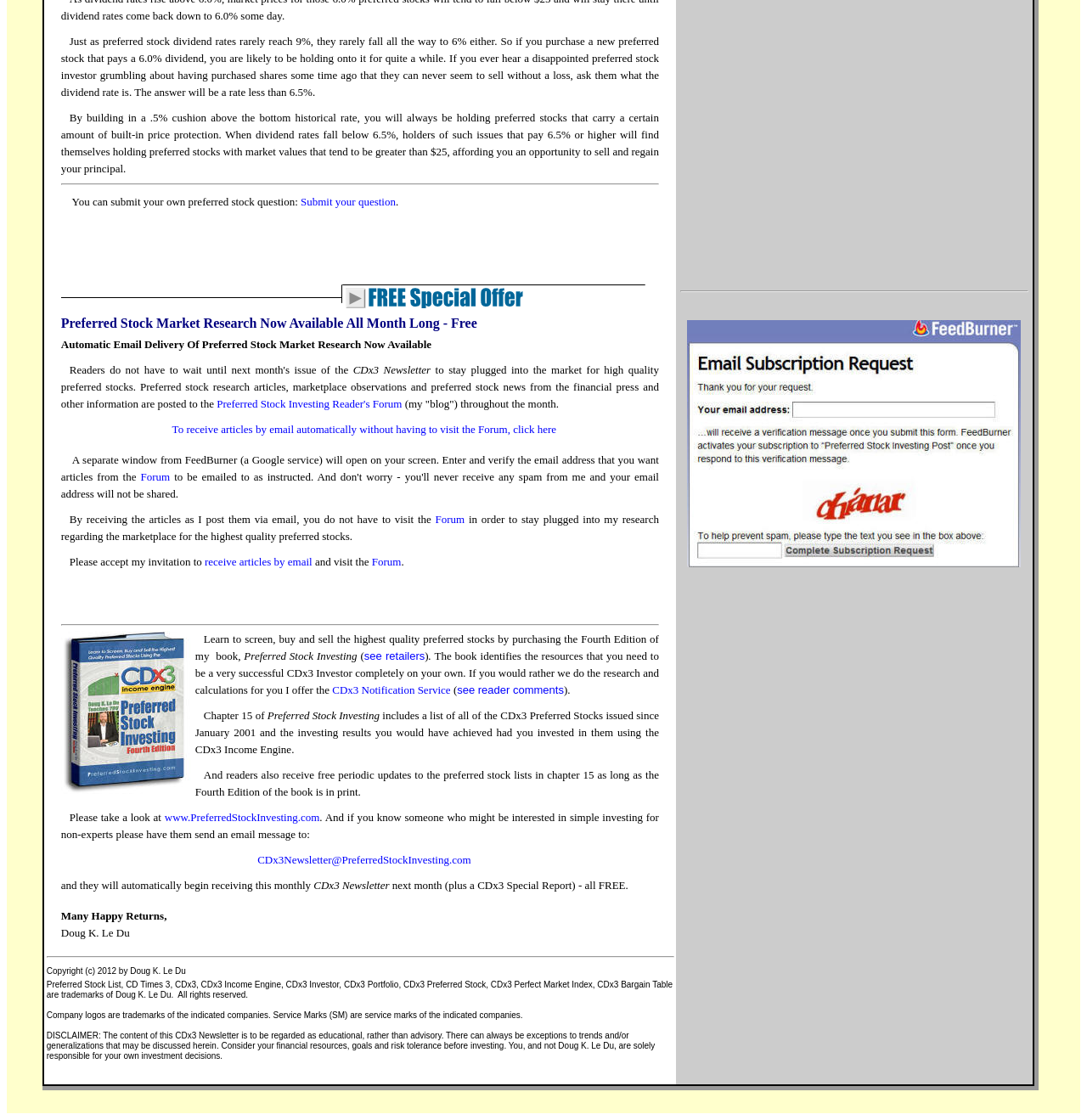Determine the bounding box coordinates of the area to click in order to meet this instruction: "Receive articles by email automatically".

[0.158, 0.378, 0.512, 0.389]